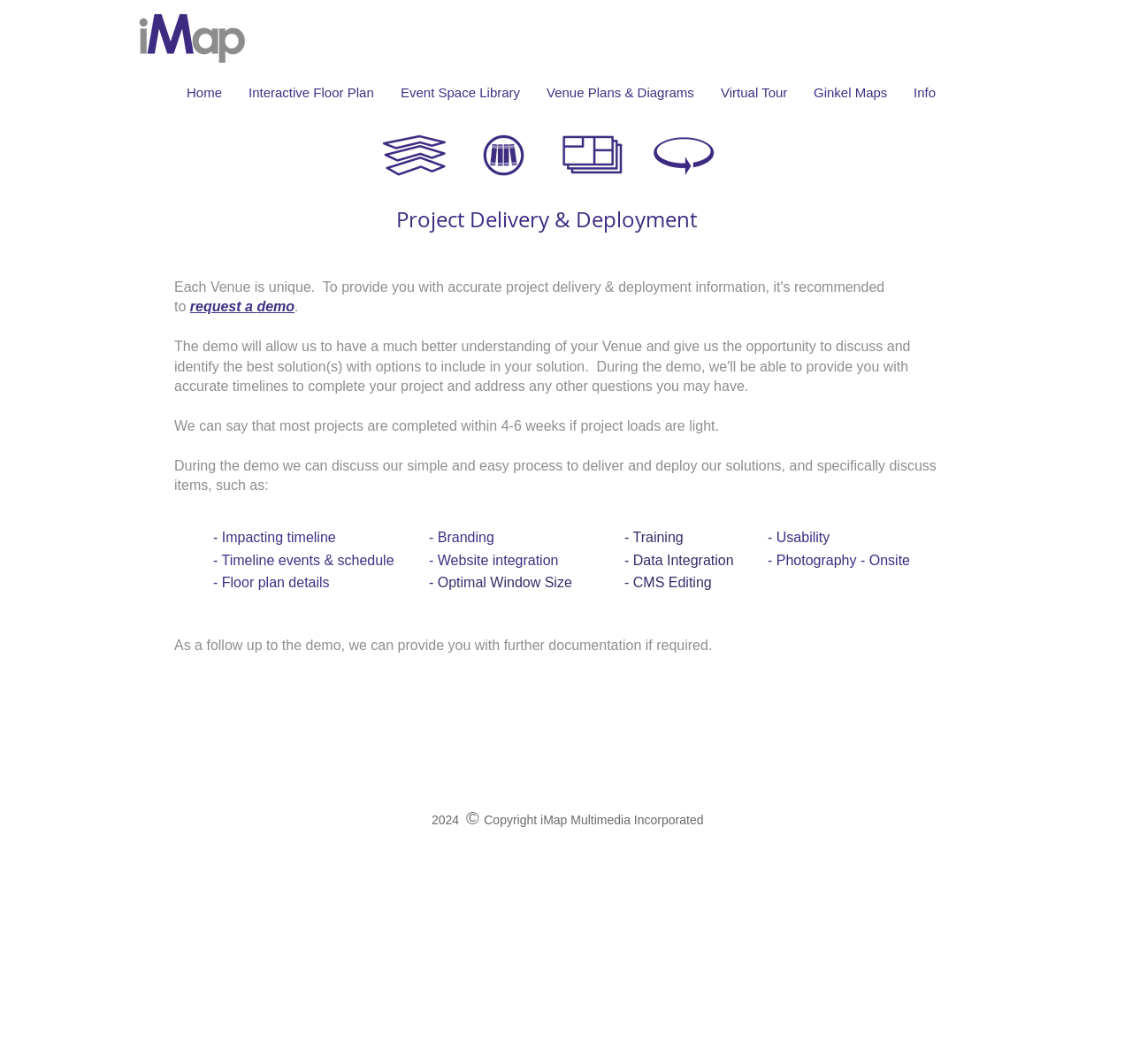Highlight the bounding box of the UI element that corresponds to this description: "Home".

[0.153, 0.069, 0.208, 0.105]